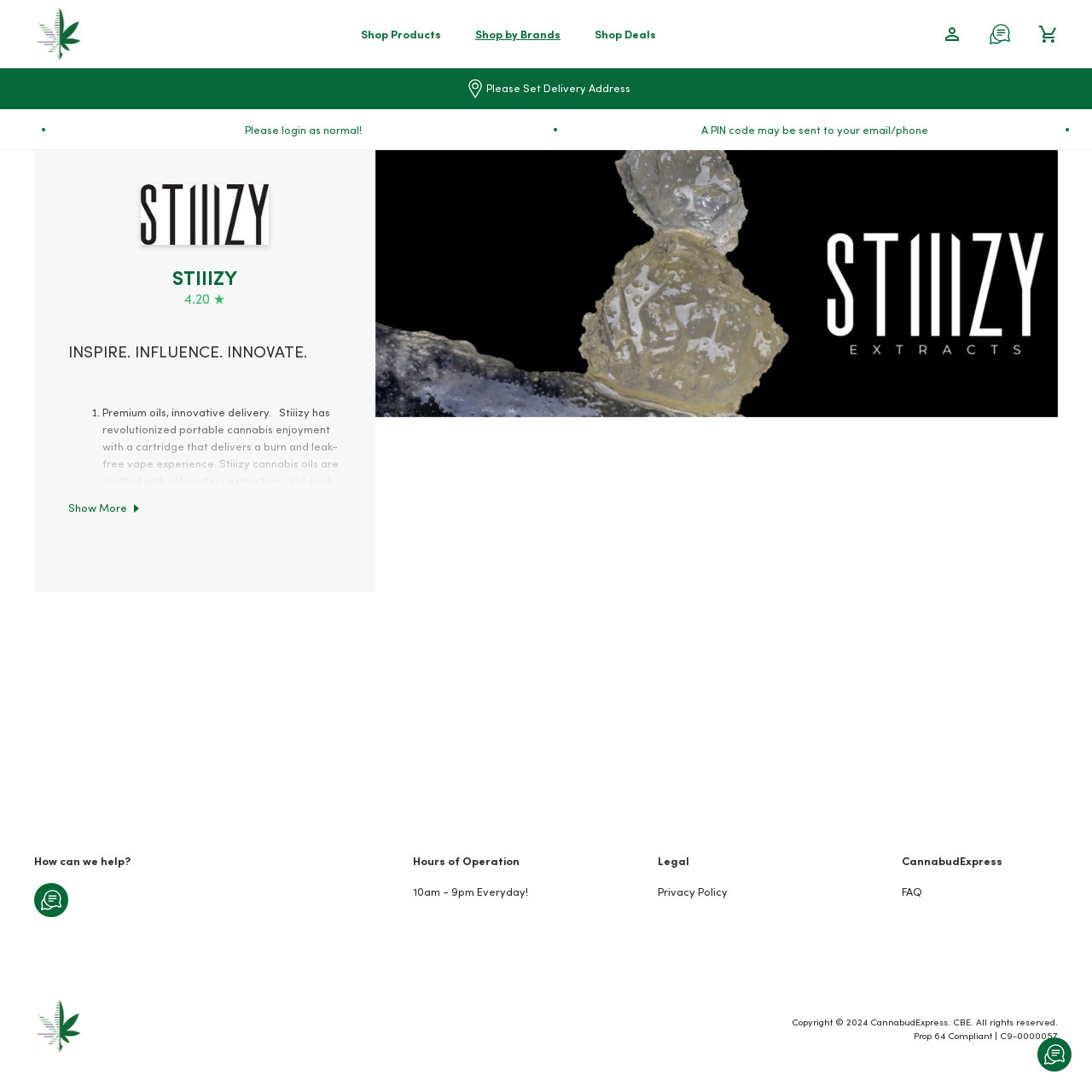Find the bounding box coordinates of the clickable area that will achieve the following instruction: "View more about STIIIZY".

[0.062, 0.458, 0.116, 0.473]